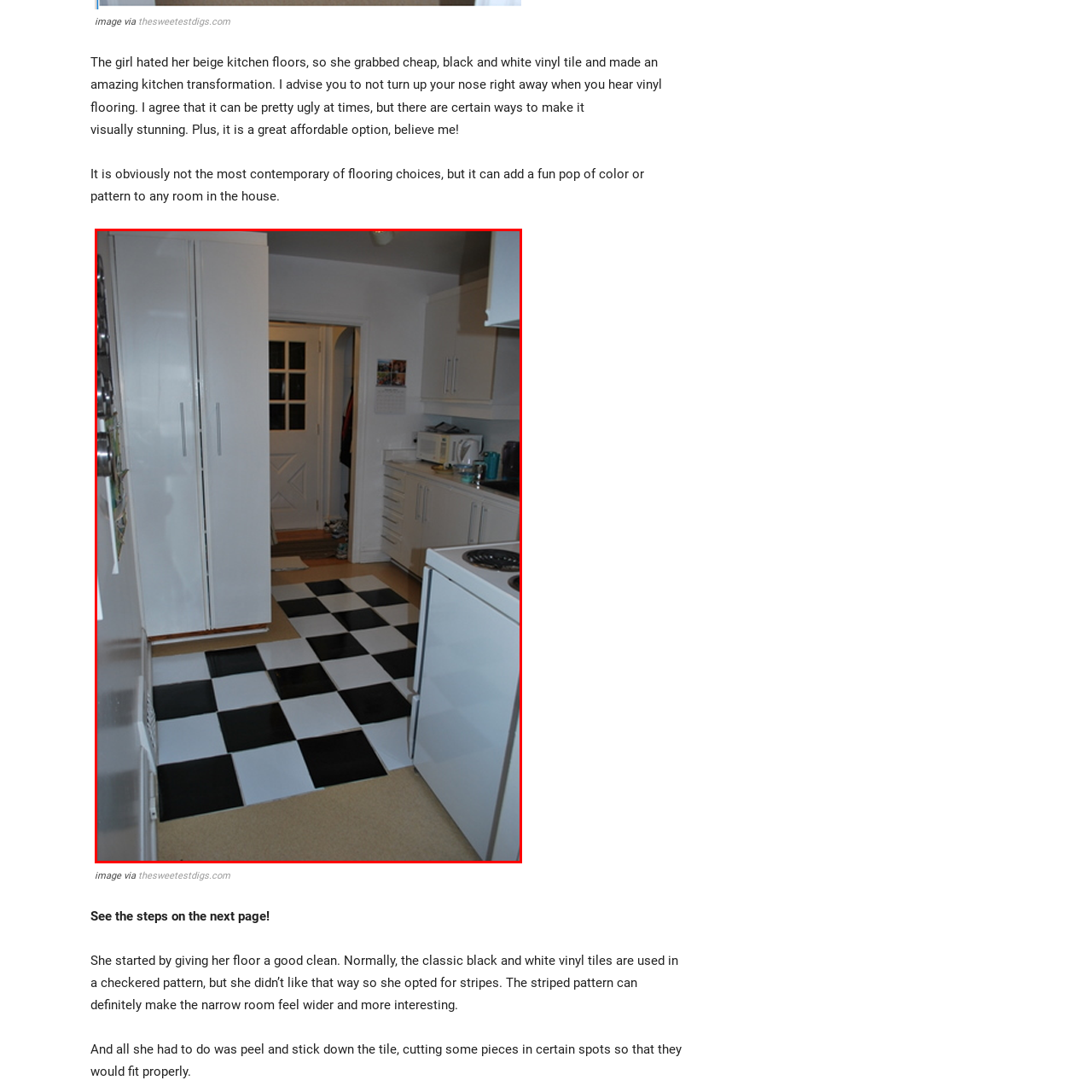Check the image highlighted by the red rectangle and provide a single word or phrase for the question:
What is the color of the cabinetry and appliances?

White